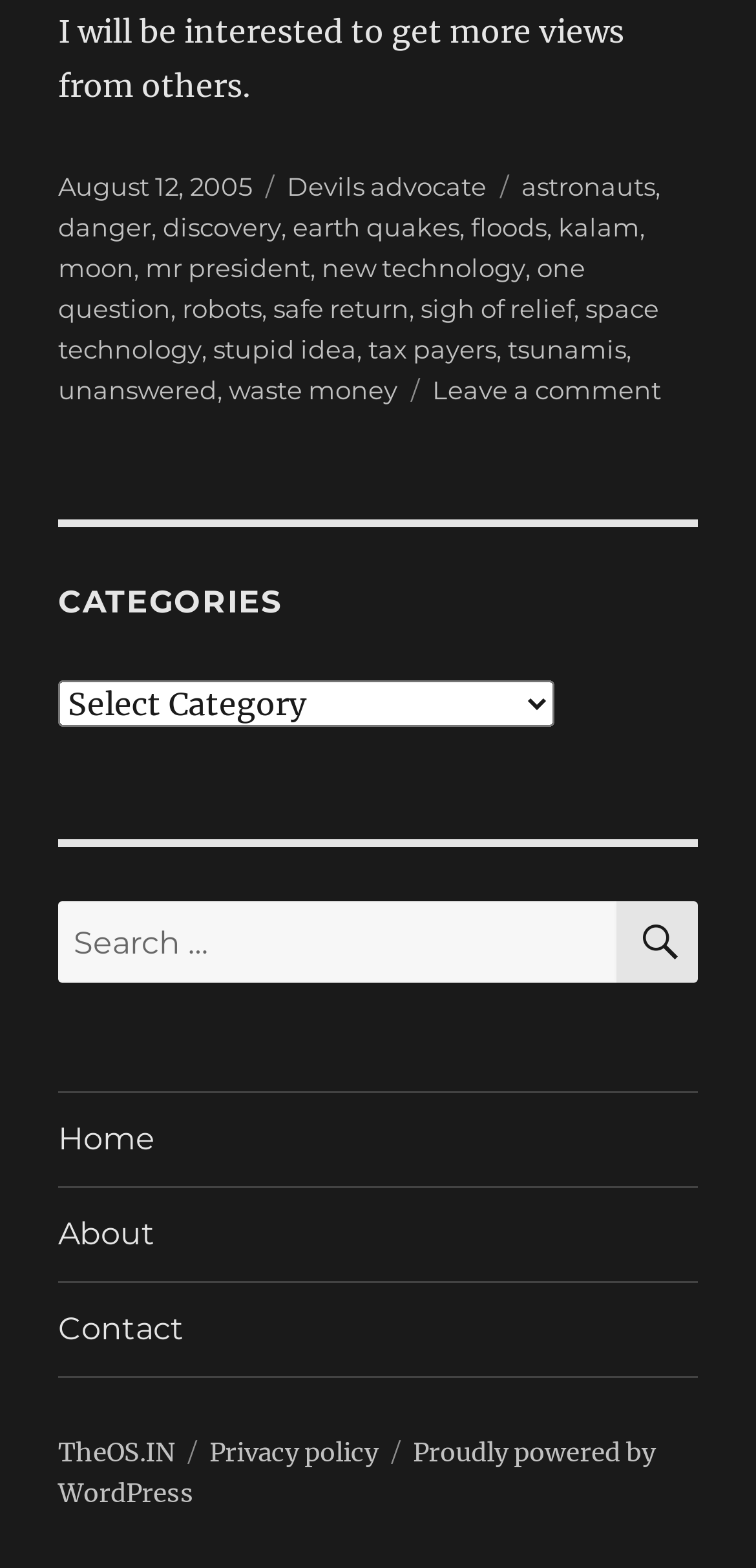Determine the bounding box coordinates of the region I should click to achieve the following instruction: "Visit the website mistral-7b.com". Ensure the bounding box coordinates are four float numbers between 0 and 1, i.e., [left, top, right, bottom].

None